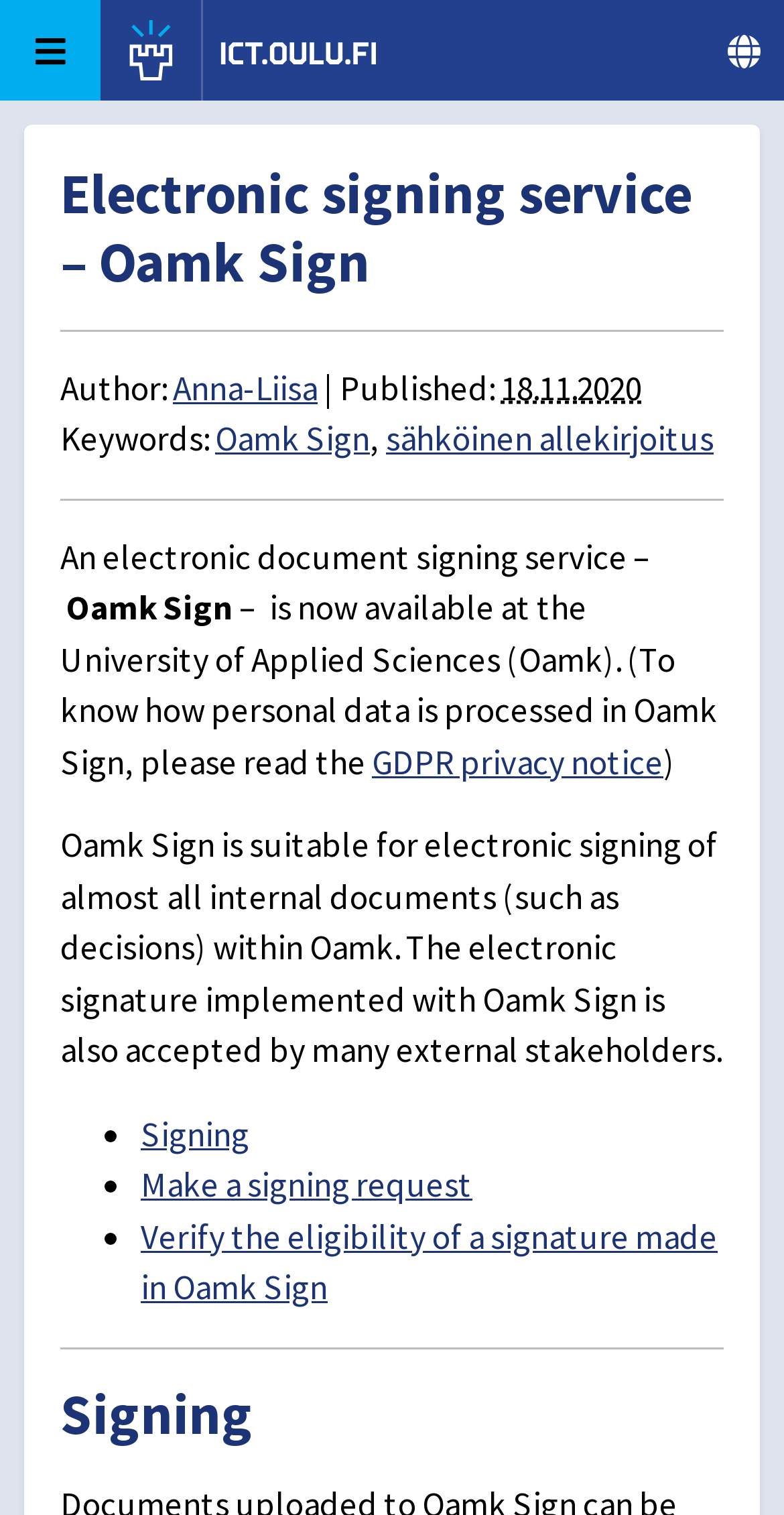Detail the features and information presented on the webpage.

The webpage is an electronic signing service provided by Oamk Sign. At the top left corner, there is a menu button labeled "Menu" and a link to the University of Oulu's website, accompanied by a small image. On the top right corner, there is a language selection button.

Below the top section, there is a main heading that reads "Electronic signing service – Oamk Sign". Underneath the heading, there is a horizontal separator line. The author's name, "Anna-Liisa", is displayed, along with the publication date, "18.11.2020".

On the left side of the page, there are keywords listed, including "Oamk Sign" and "sähköinen allekirjoitus" (Finnish for "electronic signature"). Another horizontal separator line divides the keywords section from the main content.

The main content area describes the Oamk Sign service, stating that it is an electronic document signing service available at the University of Applied Sciences (Oamk). There is a link to the GDPR privacy notice, which provides information on how personal data is processed in Oamk Sign.

Further down the page, there is a section that explains the features of Oamk Sign, including its suitability for electronic signing of internal documents and its acceptance by external stakeholders. Below this section, there is a list of links related to signing, including "Signing", "Make a signing request", and "Verify the eligibility of a signature made in Oamk Sign".

Finally, there is a horizontal separator line and a heading that reads "Signing", which appears to be a subheading or a section title.